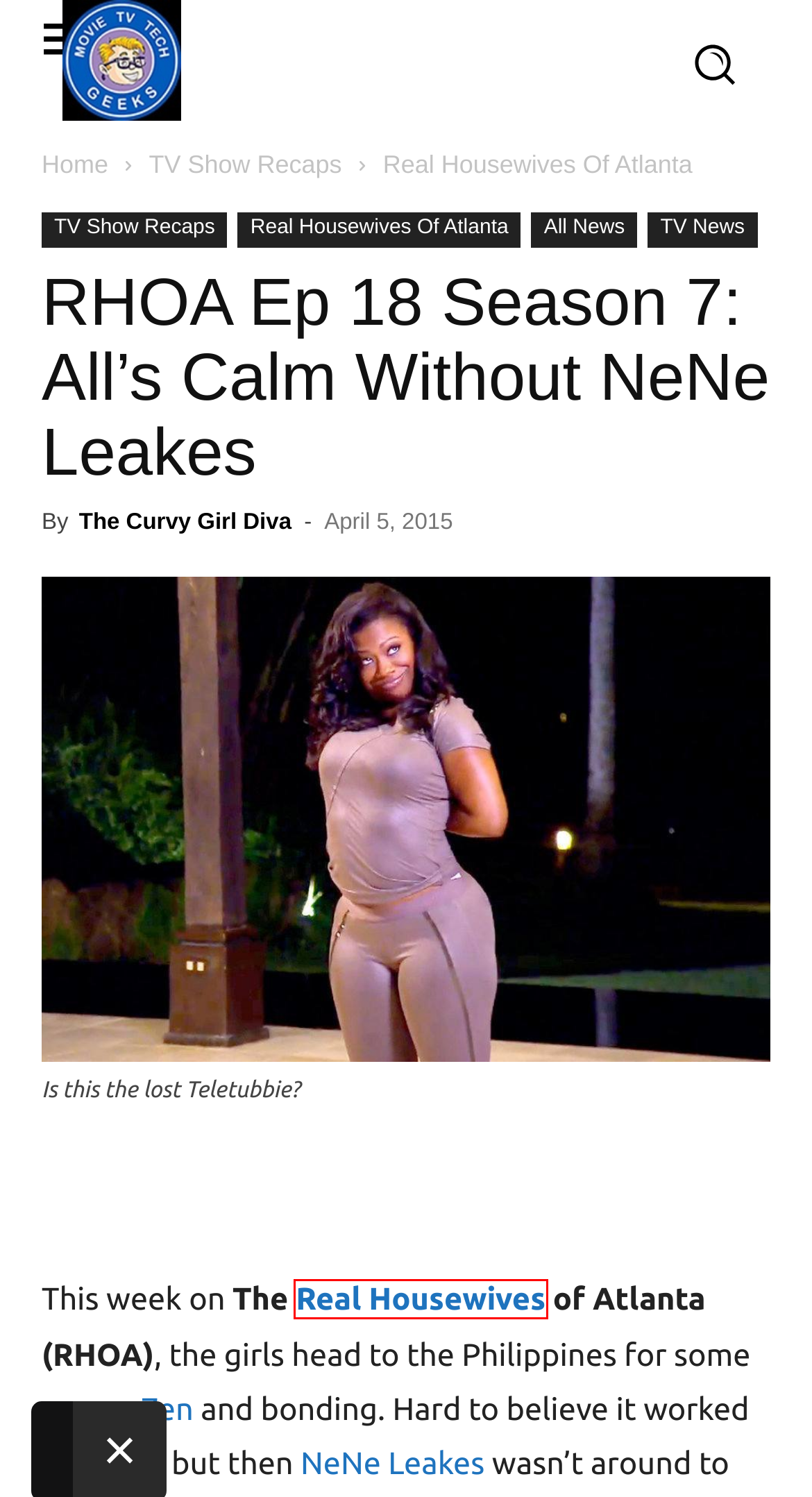Observe the screenshot of a webpage with a red bounding box around an element. Identify the webpage description that best fits the new page after the element inside the bounding box is clicked. The candidates are:
A. The Curvy Girl Diva
B. Tech News Archives - Movie TV Tech Geeks News
C. TV Show Recaps Archives - Movie TV Tech Geeks News
D. Real Housewives Archives - Movie TV Tech Geeks News
E. Movie TV Tech Geeks News | Latest Movie TV Tech News and Much More
F. Real Housewives Of Atlanta Archives - Movie TV Tech Geeks News
G. TV News
H. Wrist Watching Back in Style? - Movie TV Tech Geeks News

D